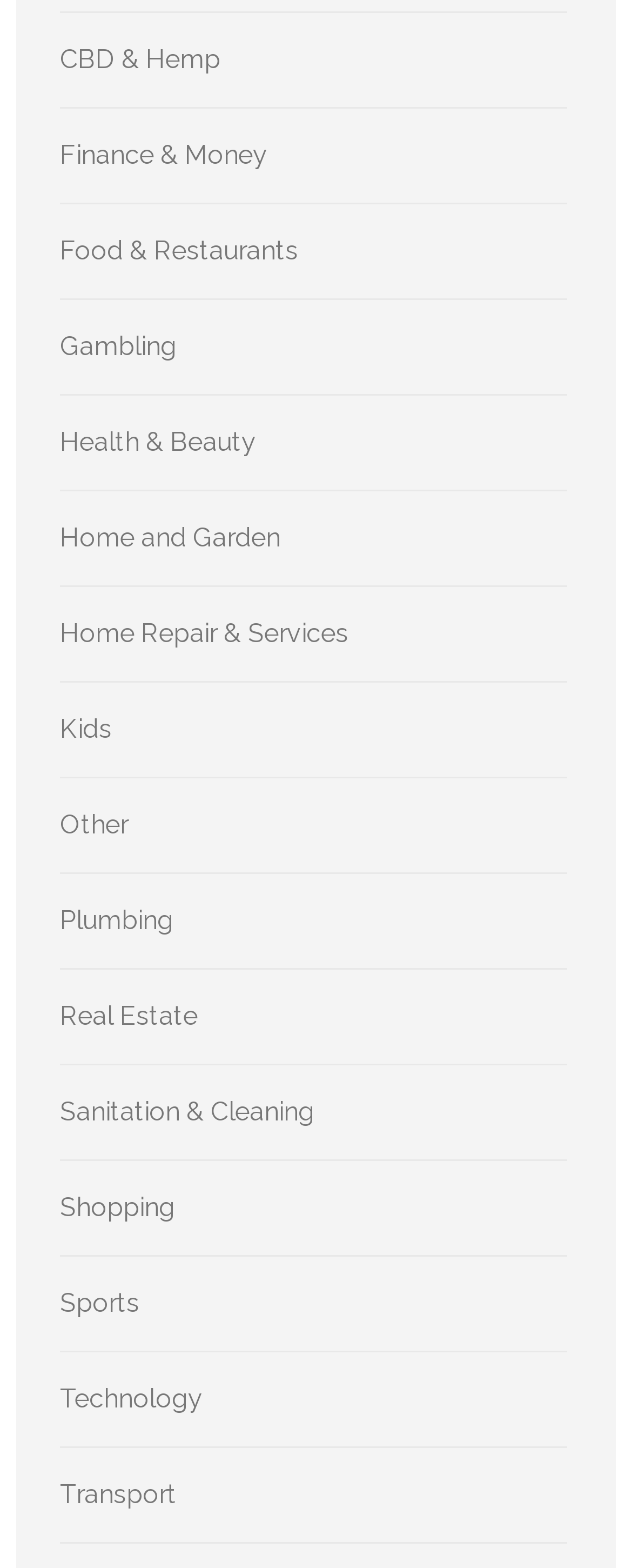Highlight the bounding box coordinates of the region I should click on to meet the following instruction: "Browse Finance & Money".

[0.095, 0.088, 0.423, 0.108]